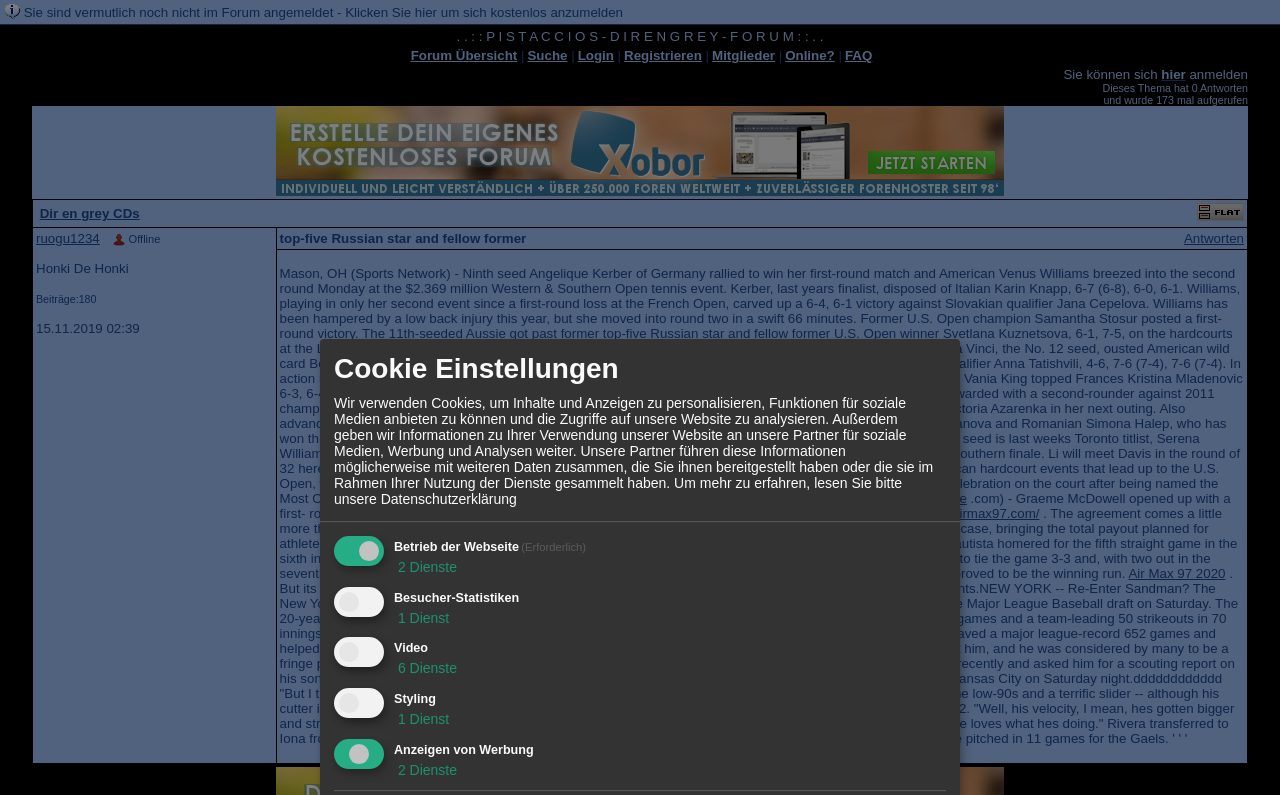For the following element description, predict the bounding box coordinates in the format (top-left x, top-left y, bottom-right x, bottom-right y). All values should be floating point numbers between 0 and 1. Description: parent_node: Besucher-Statistiken aria-describedby="purpose-item-analytics-description"

[0.264, 0.742, 0.303, 0.78]